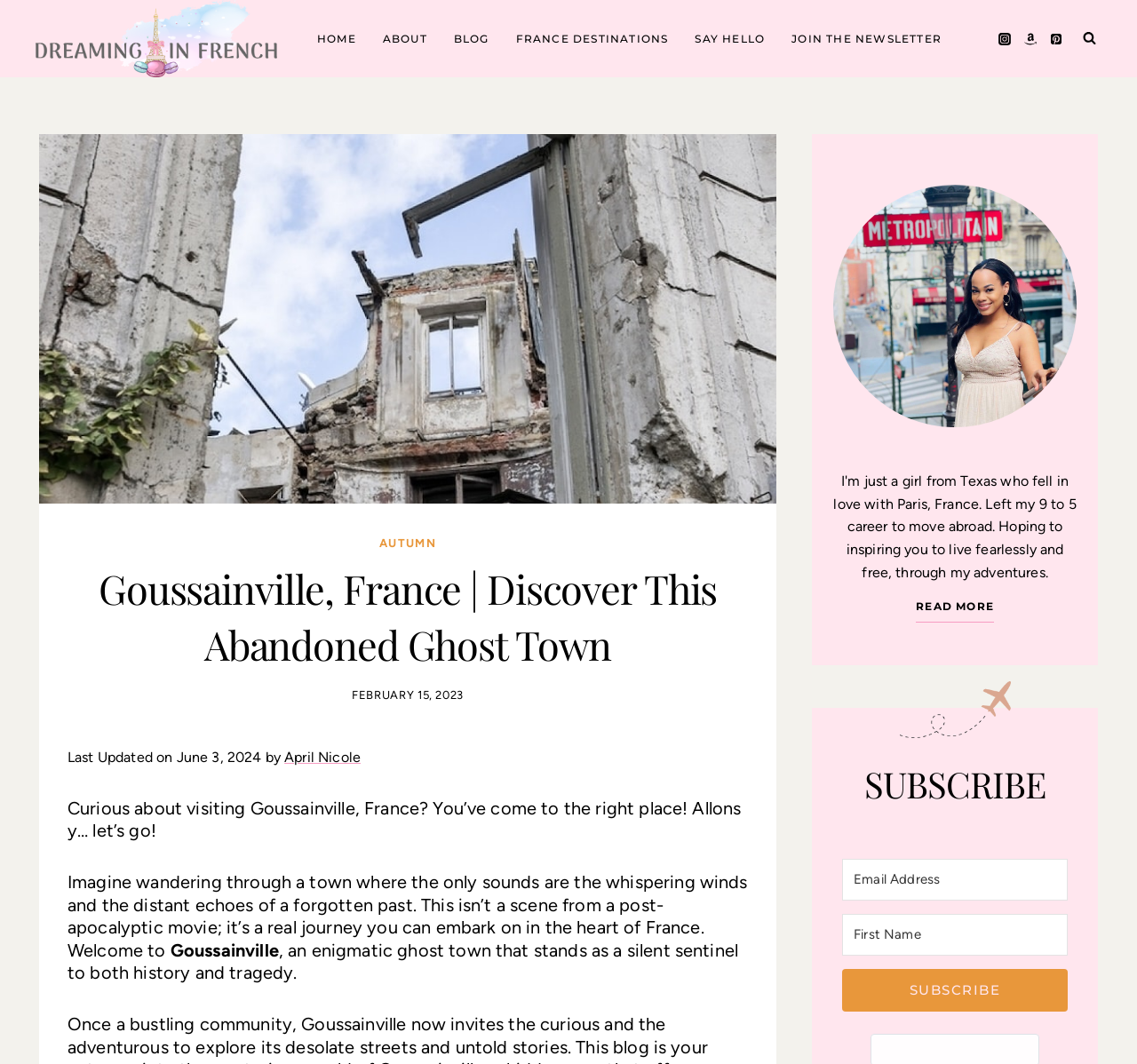What is the name of the town being described?
Please answer the question with as much detail as possible using the screenshot.

The name of the town being described can be found in the title of the webpage, which says 'Goussainville, France | Discover This Abandoned Ghost Town'. The town being described is Goussainville, France.